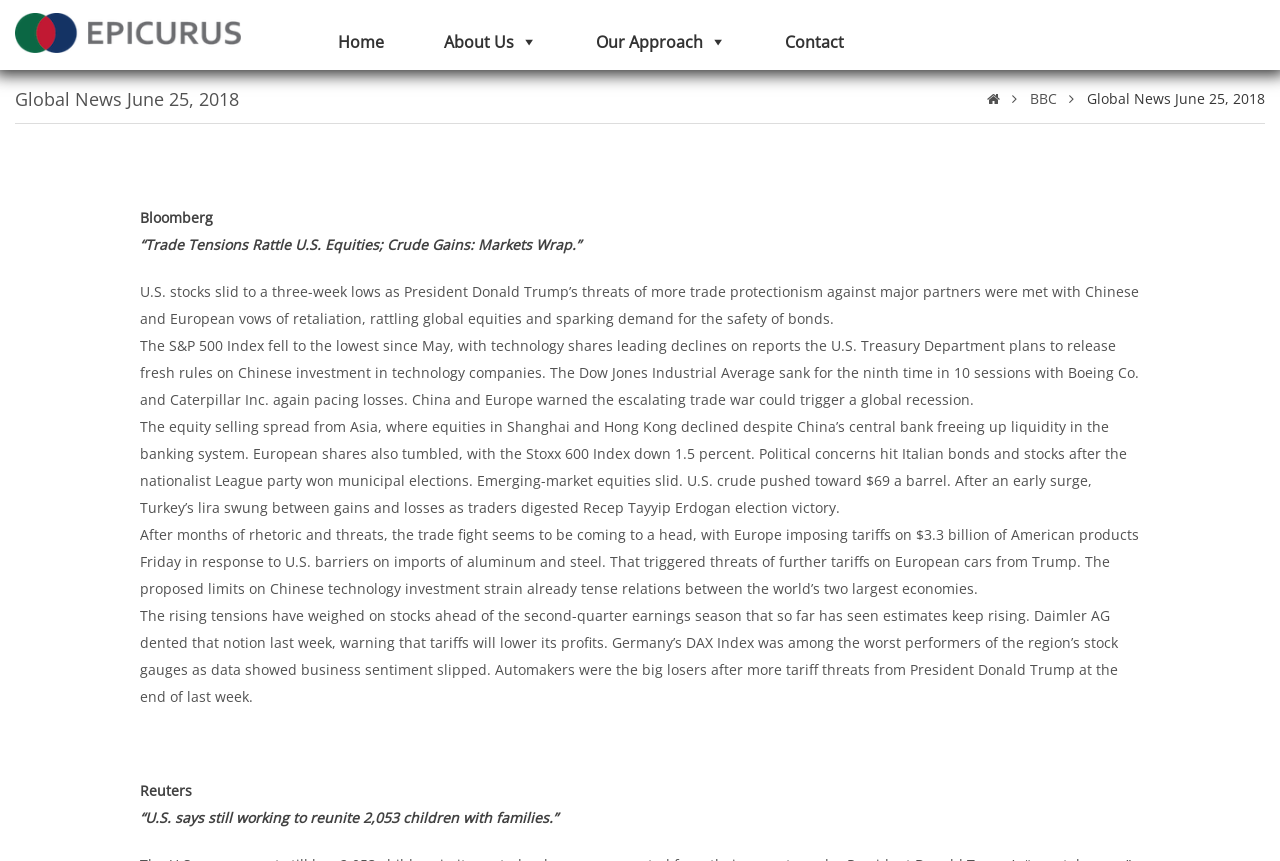What is the name of the company mentioned in the article that is affected by trade tensions?
Please elaborate on the answer to the question with detailed information.

The webpage has a paragraph of text that mentions Boeing Co. as one of the companies affected by trade tensions and tariffs.